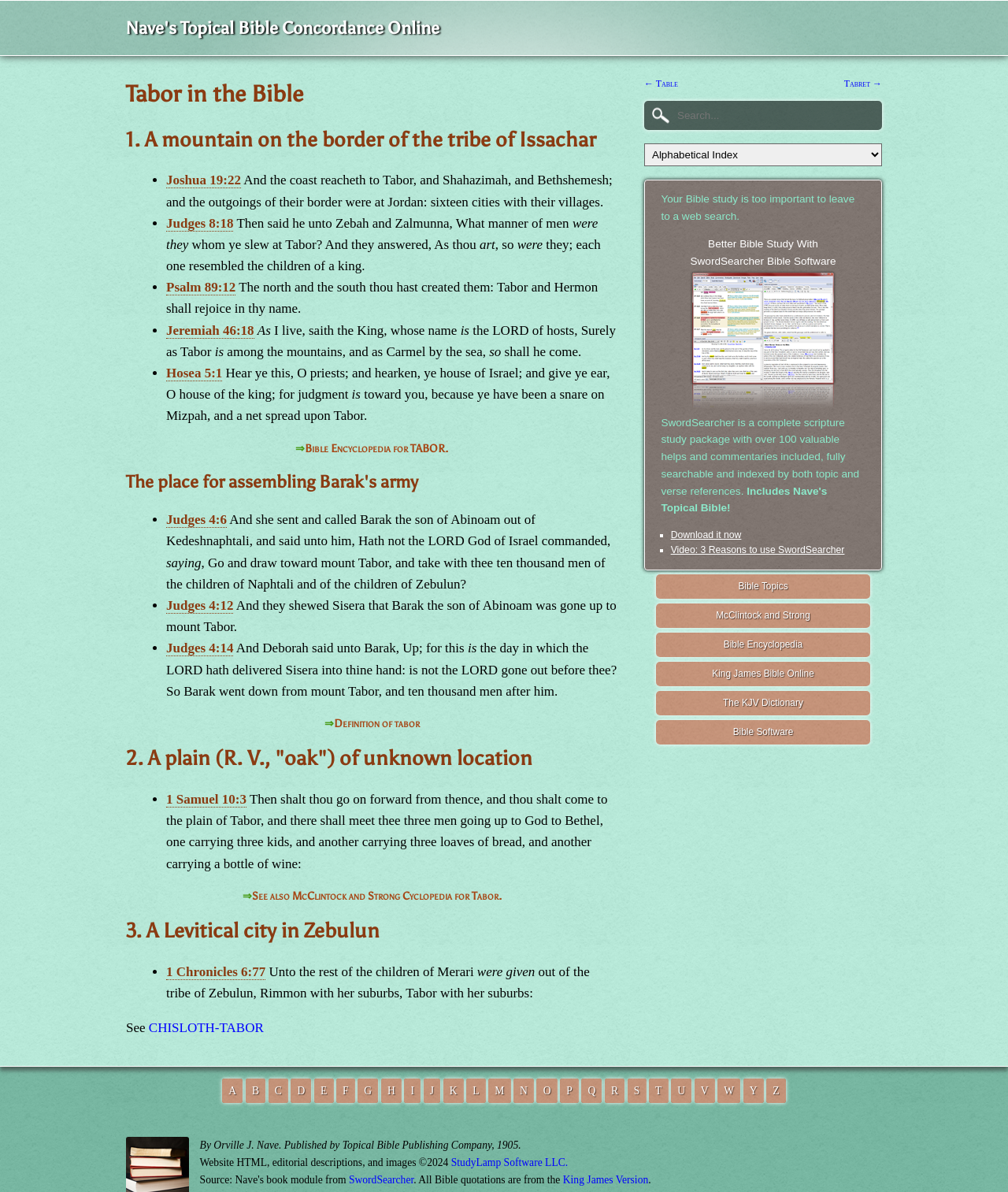What is the name of the mountain mentioned in Joshua 19:22?
Look at the screenshot and provide an in-depth answer.

I found the answer by looking at the link 'Joshua 19:22' and its corresponding StaticText, which mentions 'And the coast reacheth to Tabor, and Shahazimah, and Bethshemesh; and the outgoings of their border were at Jordan: sixteen cities with their villages.'